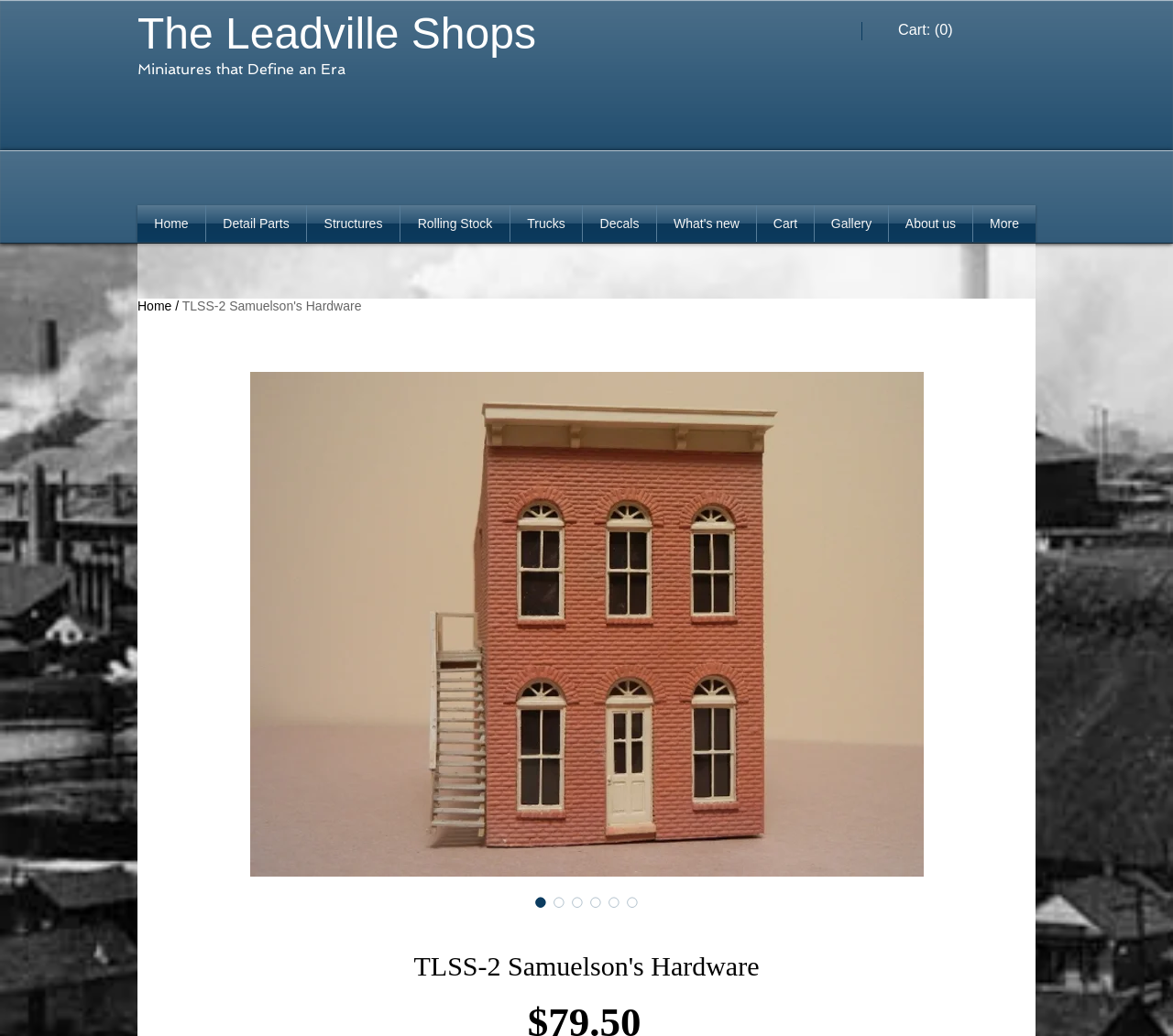Given the element description: "TLSS-2 Samuelson's Hardware", predict the bounding box coordinates of the UI element it refers to, using four float numbers between 0 and 1, i.e., [left, top, right, bottom].

[0.155, 0.288, 0.308, 0.302]